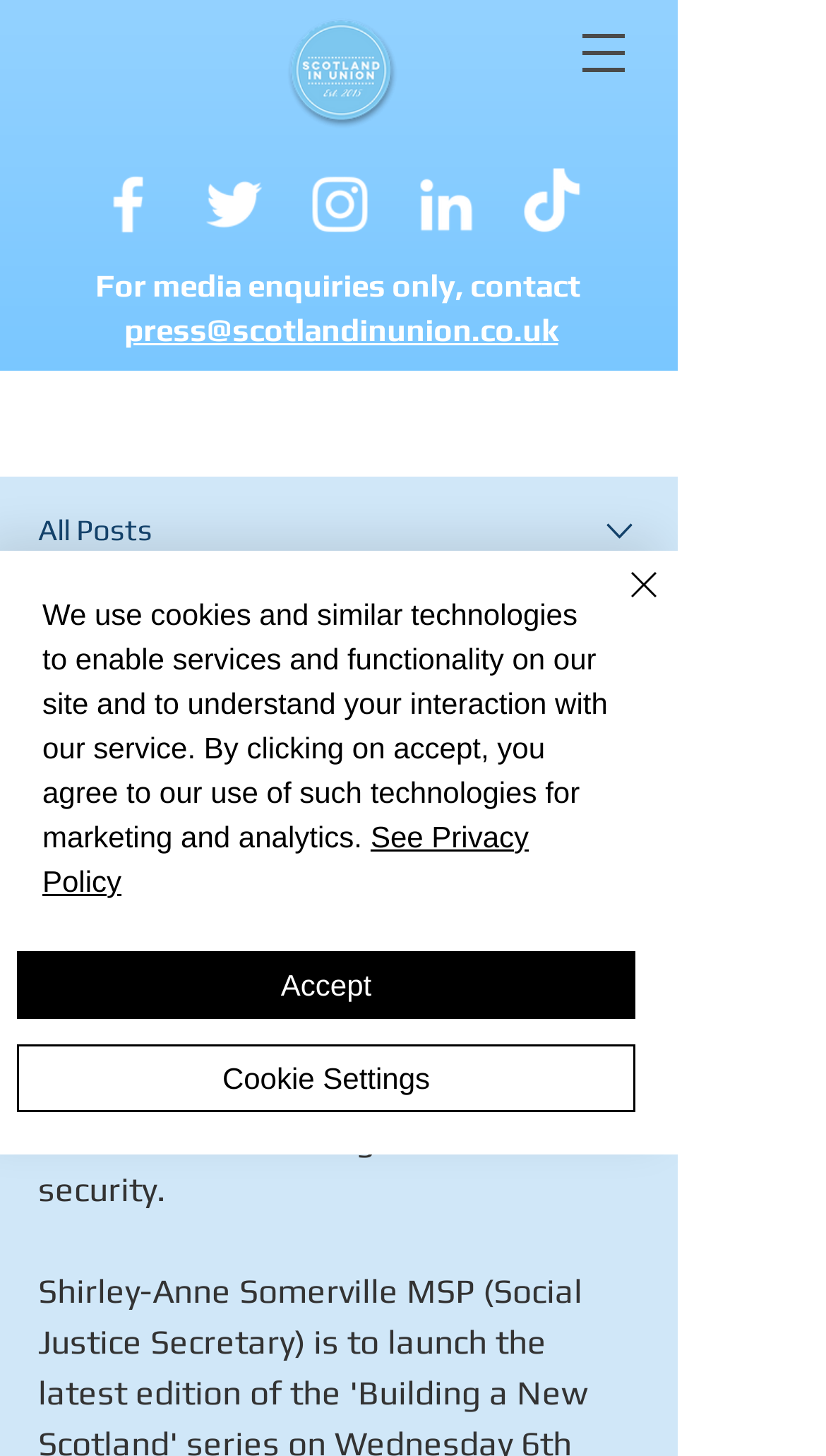Please reply to the following question using a single word or phrase: 
What is the date mentioned in the webpage?

Dec 4, 2023